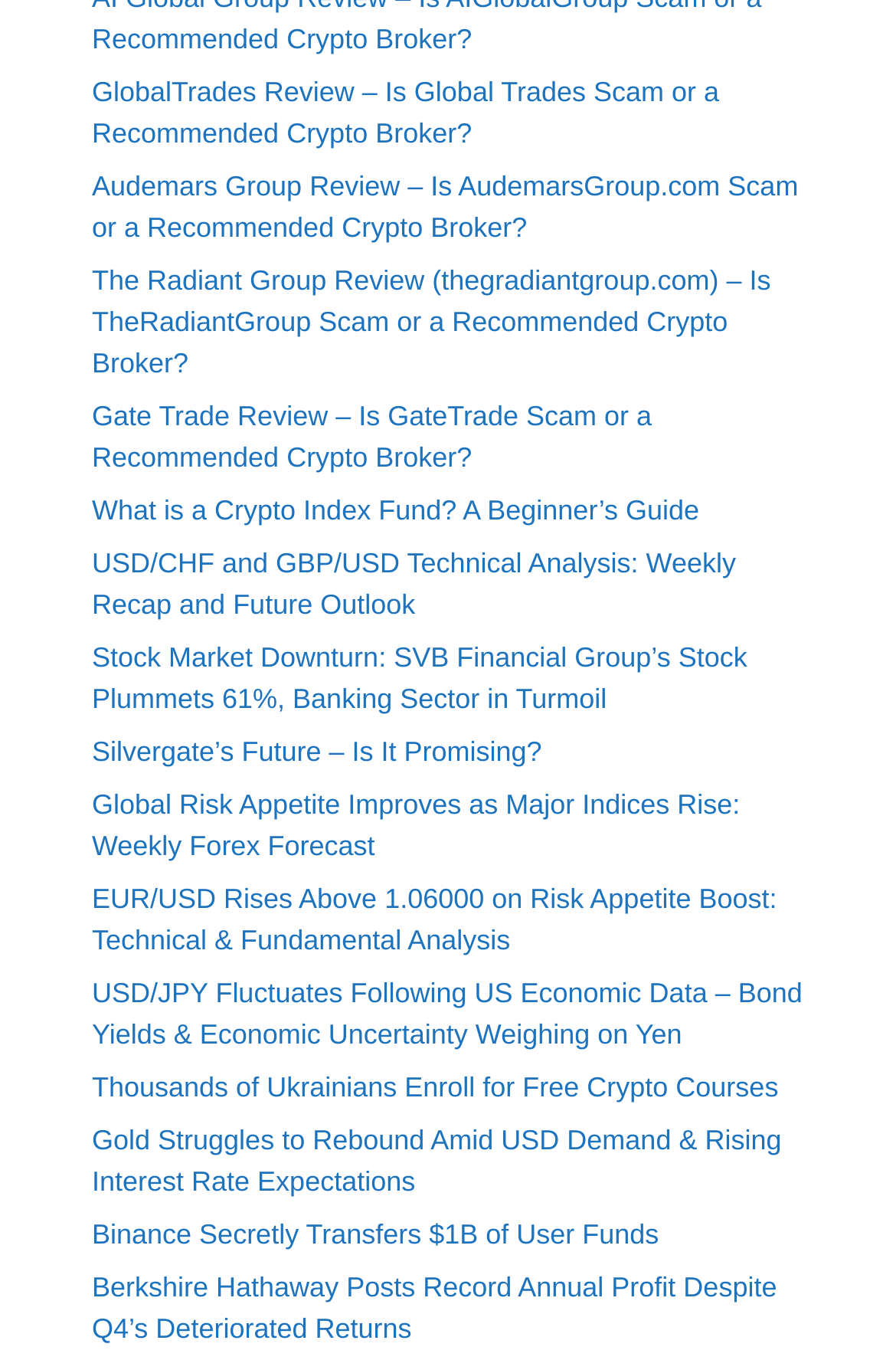Is there an article about a specific company's profit?
Refer to the screenshot and respond with a concise word or phrase.

Yes